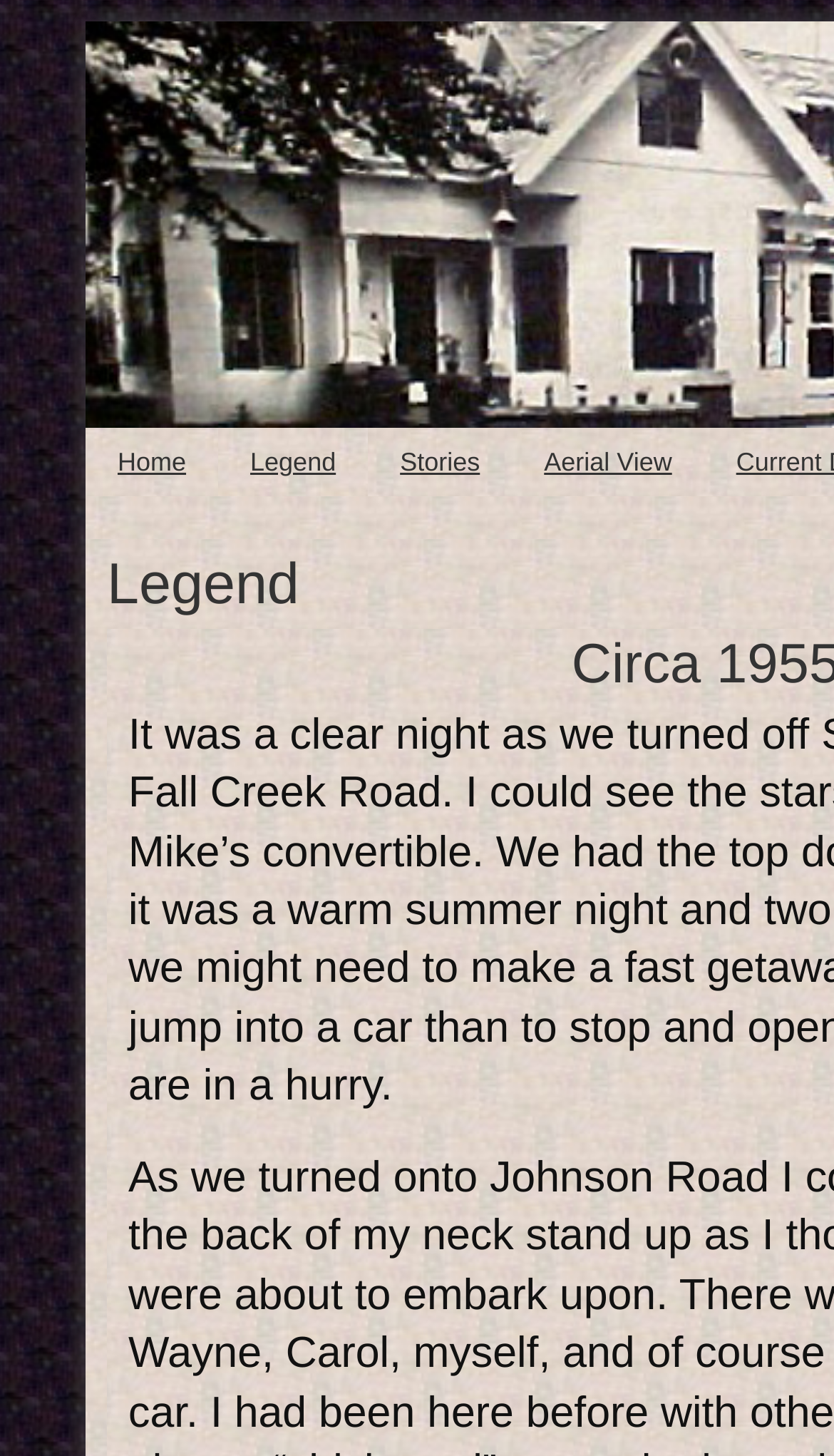Please find the bounding box for the UI component described as follows: "Stories".

[0.441, 0.294, 0.614, 0.341]